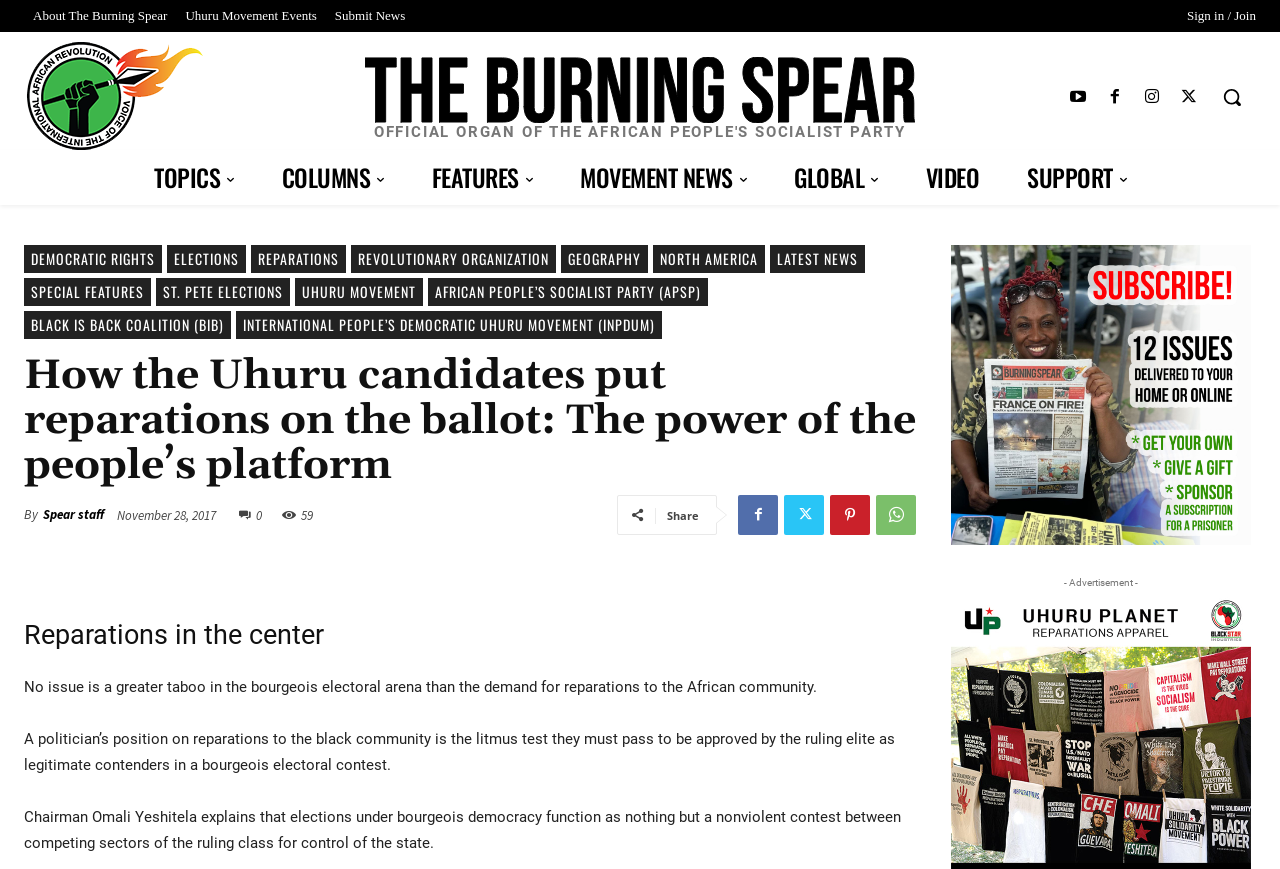Provide the bounding box coordinates of the HTML element this sentence describes: "Massachusetts Education Jobs". The bounding box coordinates consist of four float numbers between 0 and 1, i.e., [left, top, right, bottom].

None